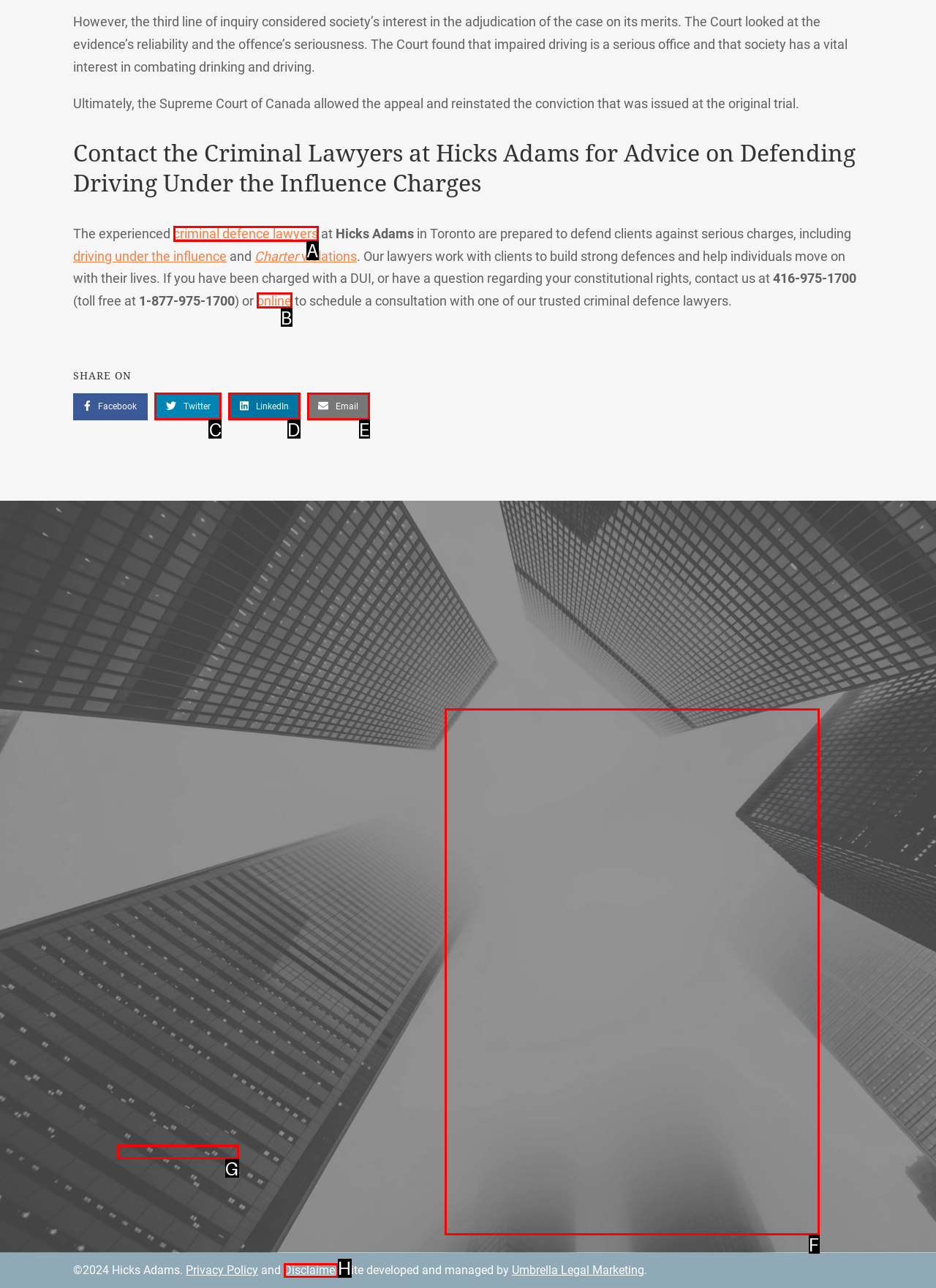What letter corresponds to the UI element to complete this task: Fill out the contact form
Answer directly with the letter.

F